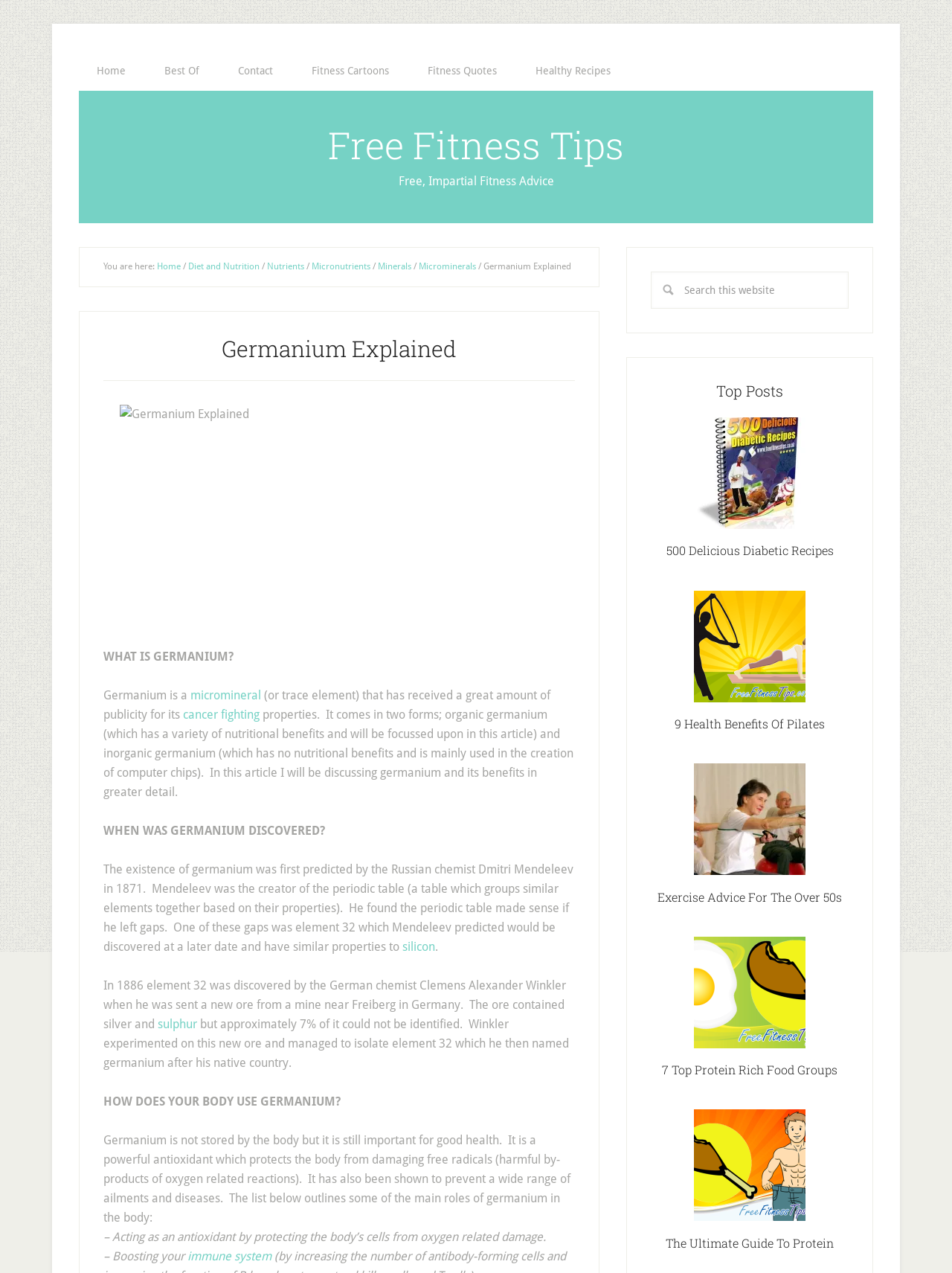Identify the bounding box coordinates of the clickable region required to complete the instruction: "Click on the 'Home' link". The coordinates should be given as four float numbers within the range of 0 and 1, i.e., [left, top, right, bottom].

[0.083, 0.04, 0.151, 0.071]